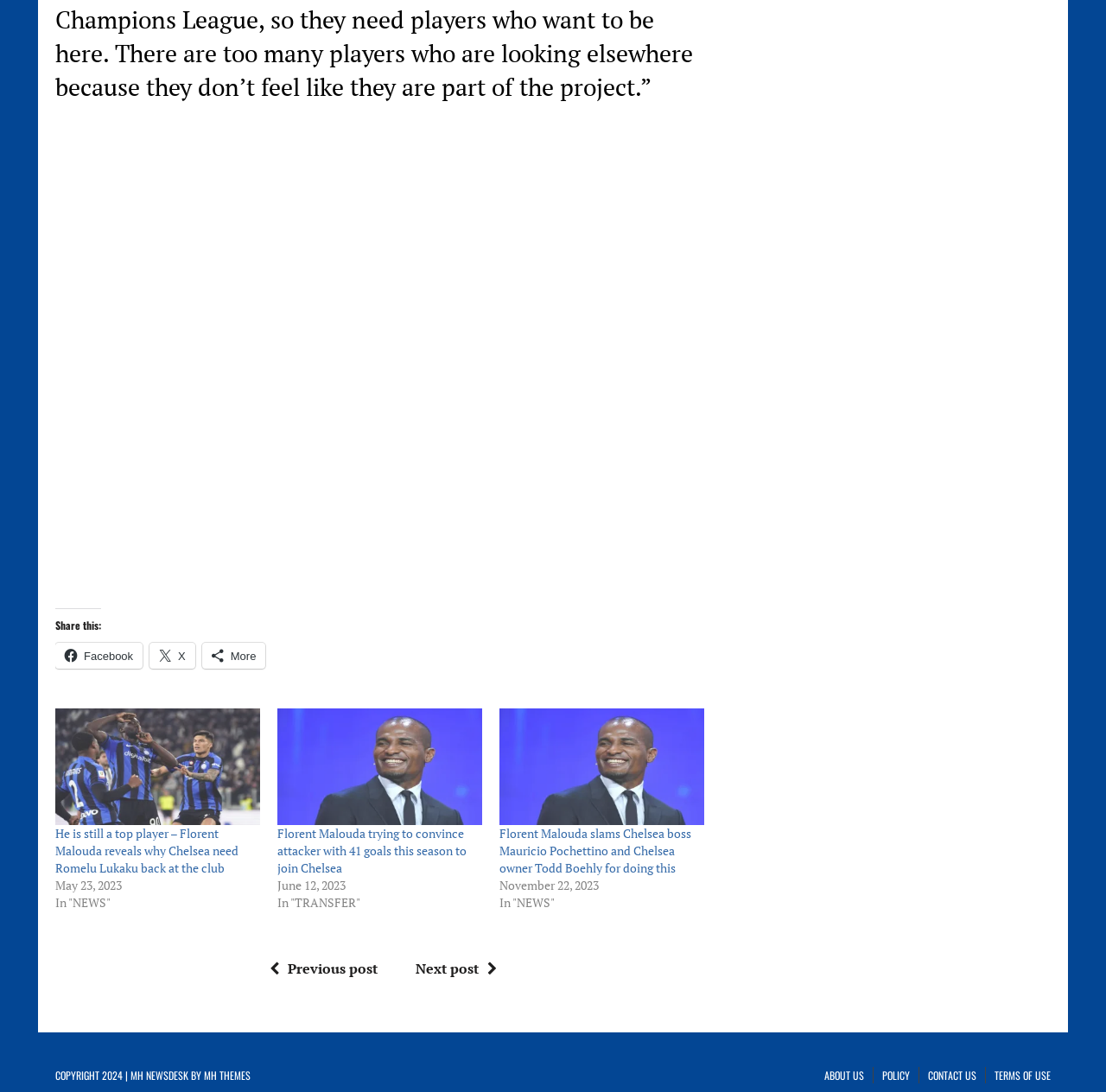Provide a brief response to the question below using one word or phrase:
What is the name of the website owner?

MH NEWSDESK